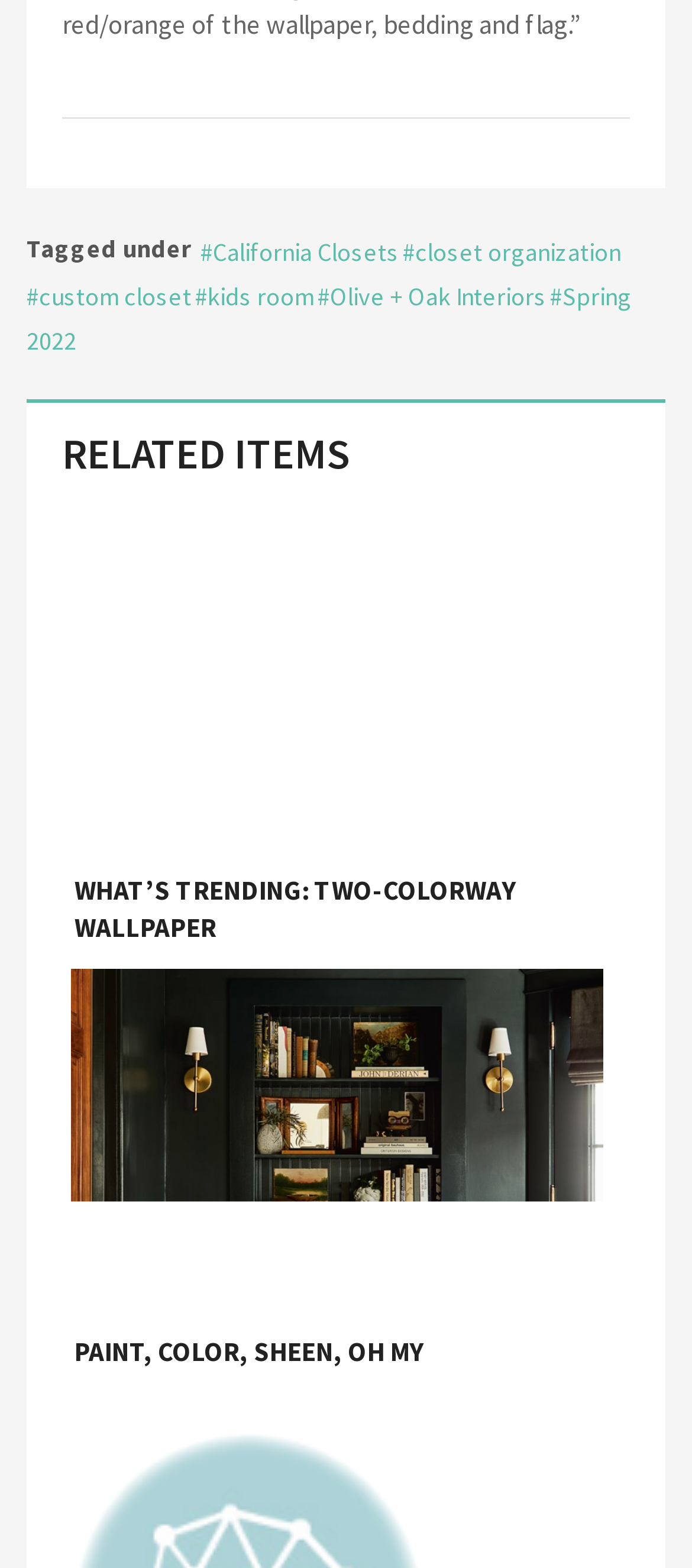Carefully examine the image and provide an in-depth answer to the question: What is the text of the first link in the RELATED ITEMS section?

I looked at the link elements in the RELATED ITEMS section and found that the first link has the text 'WHAT’S TRENDING: TWO-COLORWAY WALLPAPER'.